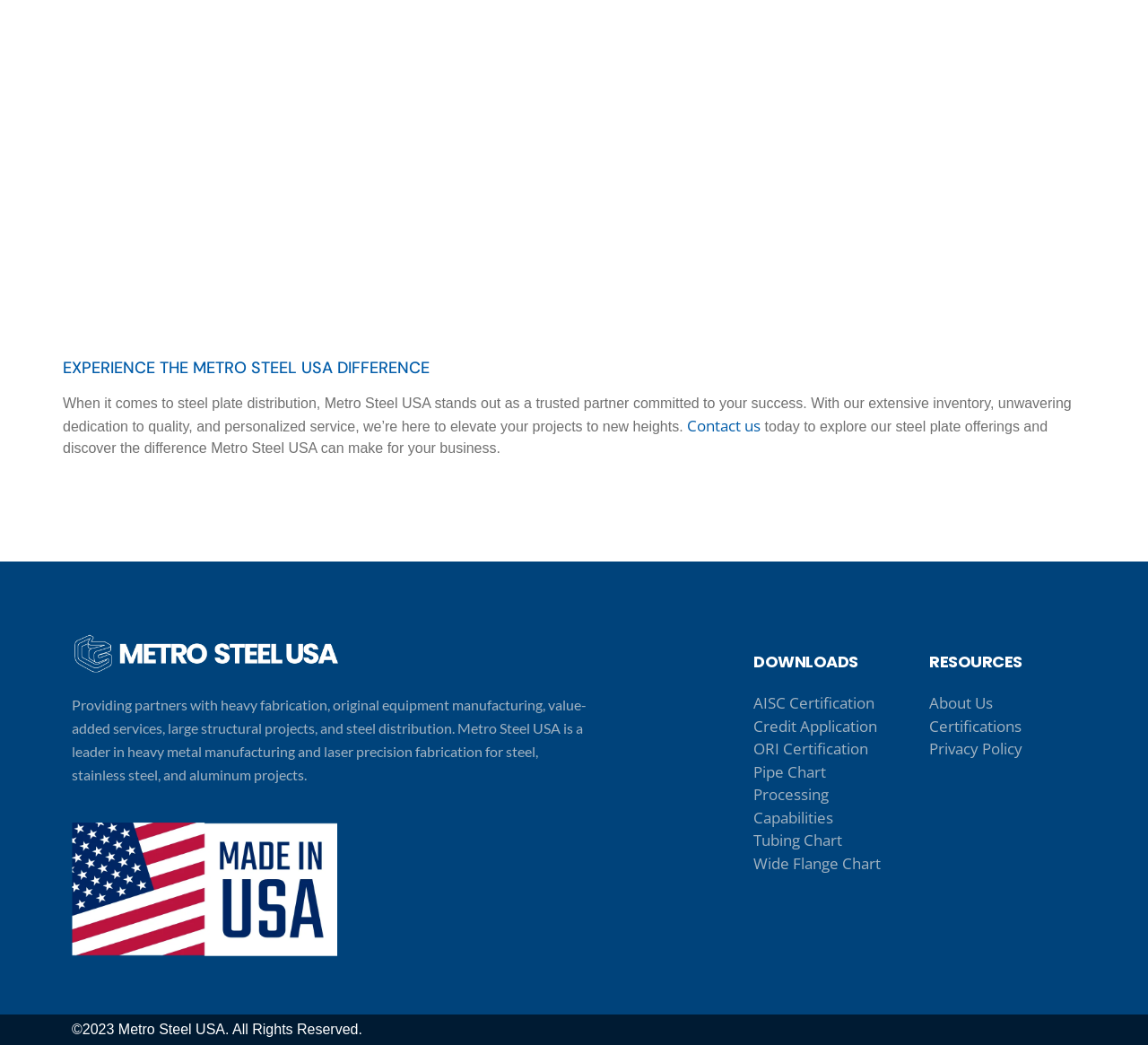Given the element description "Wide Flange Chart" in the screenshot, predict the bounding box coordinates of that UI element.

[0.657, 0.815, 0.794, 0.837]